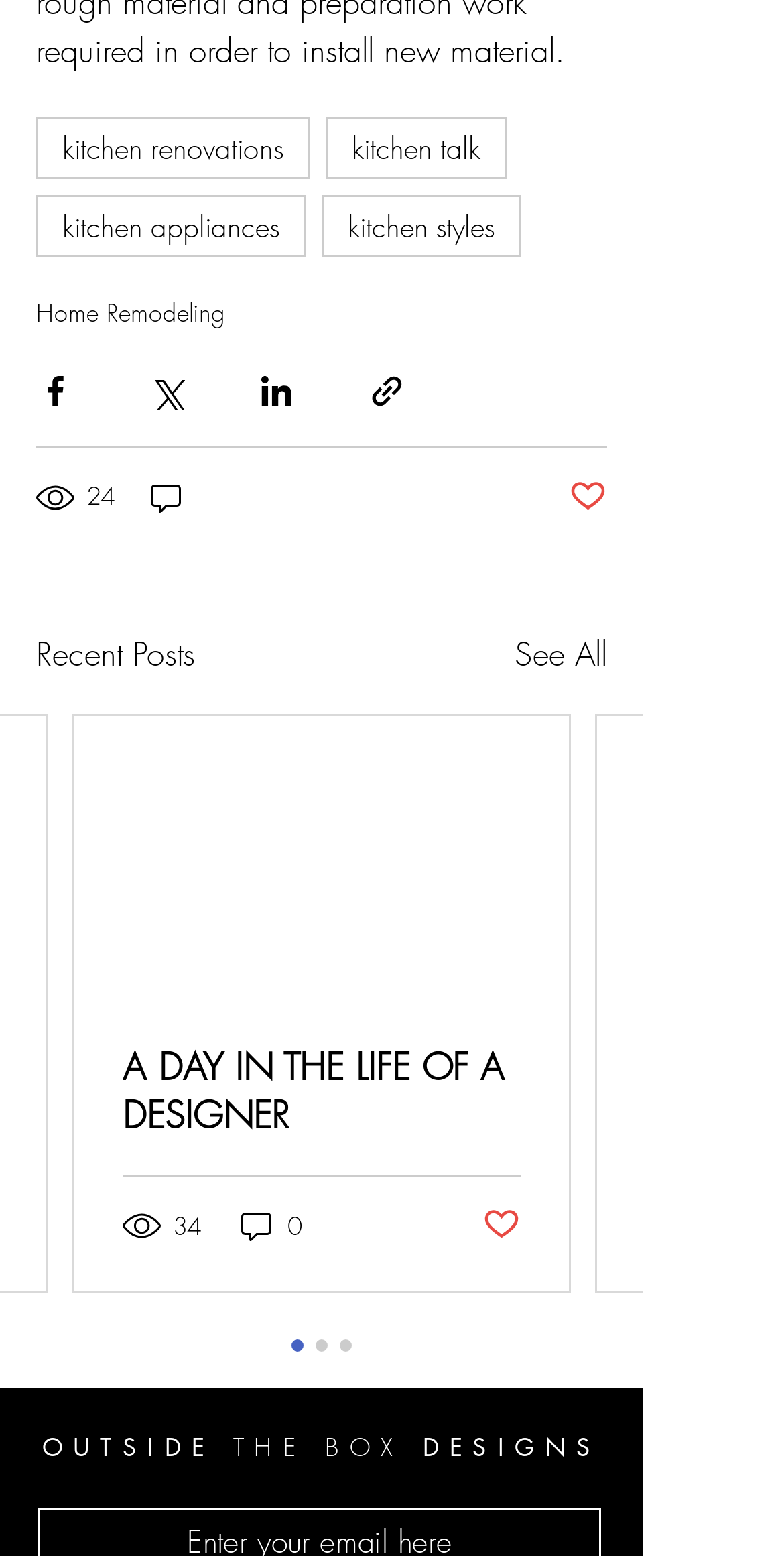Please locate the bounding box coordinates of the region I need to click to follow this instruction: "Click on 'kitchen renovations'".

[0.046, 0.075, 0.395, 0.115]